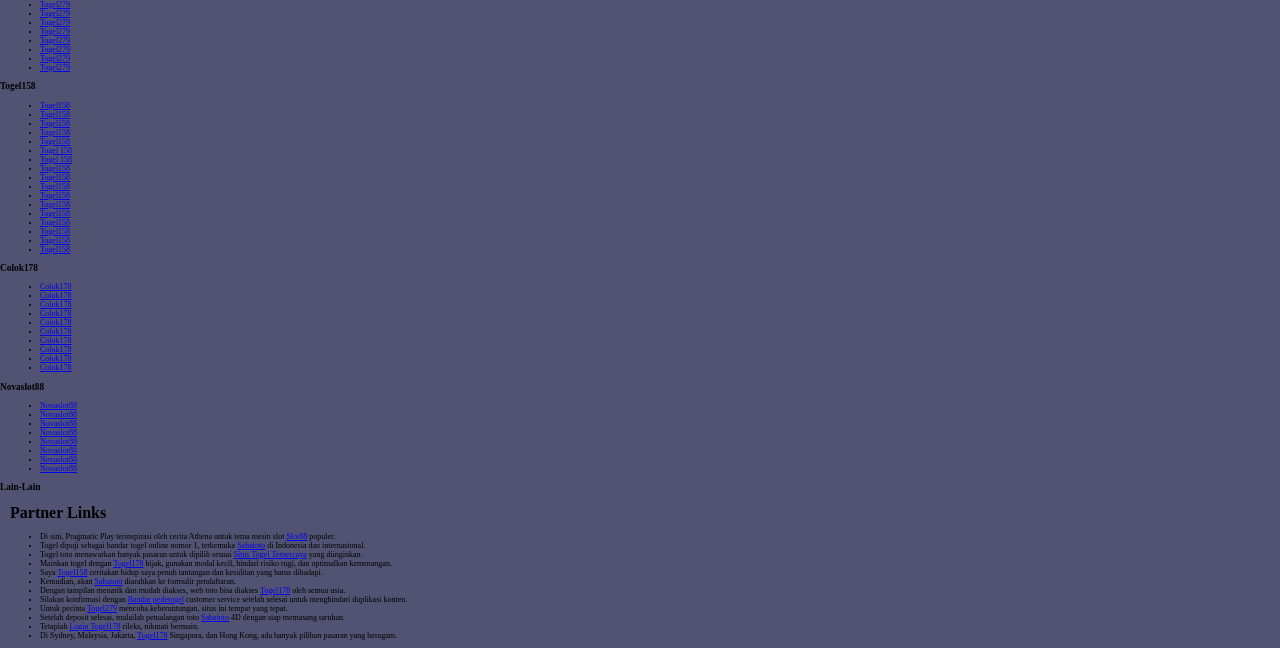Identify the bounding box coordinates of the element to click to follow this instruction: 'Click on Togel279'. Ensure the coordinates are four float values between 0 and 1, provided as [left, top, right, bottom].

[0.031, 0.014, 0.055, 0.028]